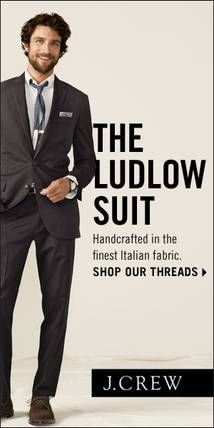What is the name of the suit?
Please ensure your answer to the question is detailed and covers all necessary aspects.

The answer can be obtained by reading the text prominently displayed in the image, which reads 'THE LUDLOW SUIT', highlighting its distinctiveness and quality.